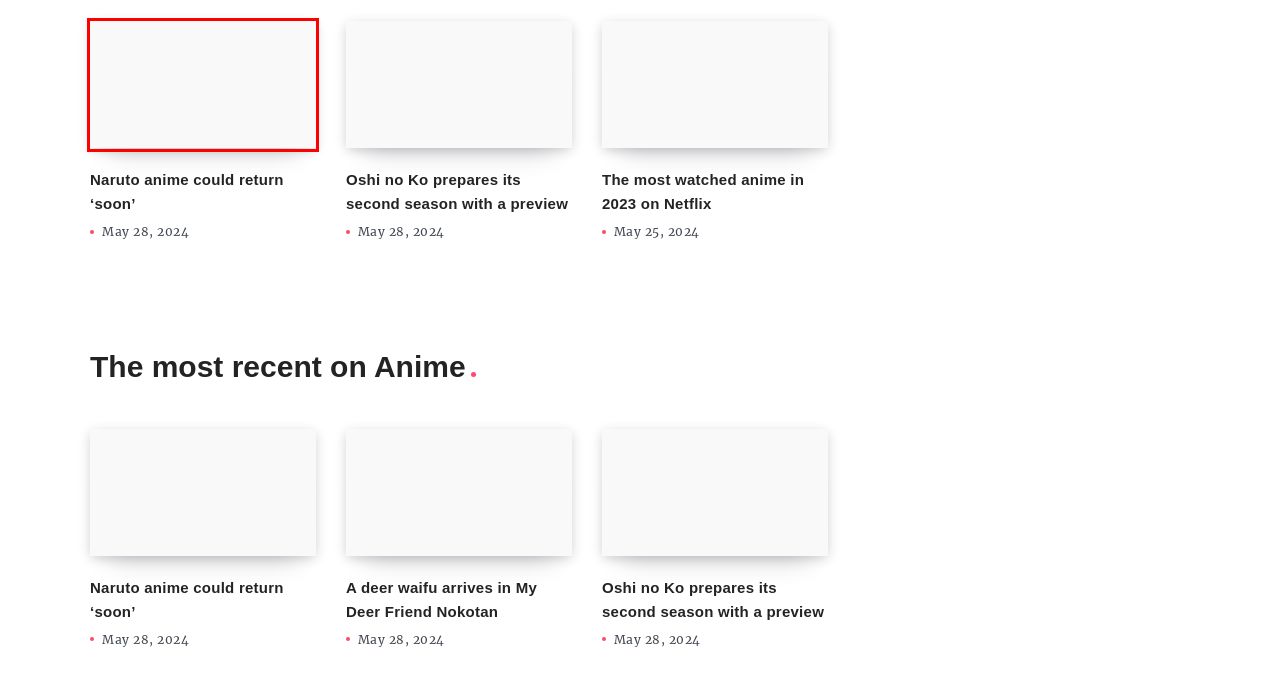You have a screenshot of a webpage with a red rectangle bounding box around a UI element. Choose the best description that matches the new page after clicking the element within the bounding box. The candidate descriptions are:
A. 》 Sweet Manga Archives Listed In » Anime Sweet 🌟
B. ▷ Dragon Ball Super: Super Hero revealed a new image of Fat Gotenks 〜 Anime Sweet 💕
C. 》 Sweet Anime Archives Listed In » Anime Sweet 🌟
D. ▷ A deer waifu arrives in My Deer Friend Nokotan 〜 Anime Sweet 💕
E. ▷ The most watched anime in 2023 on Netflix 〜 Anime Sweet 💕
F. ▷ Pokémon Exploration: Ash approaches the Masterclass in Episode 108 Preview 〜 Anime Sweet 💕
G. ▷ Naruto anime could return 'soon' 〜 Anime Sweet 💕
H. ▷ Oshi no Ko prepares its second season with a preview 〜 Anime Sweet 💕

G